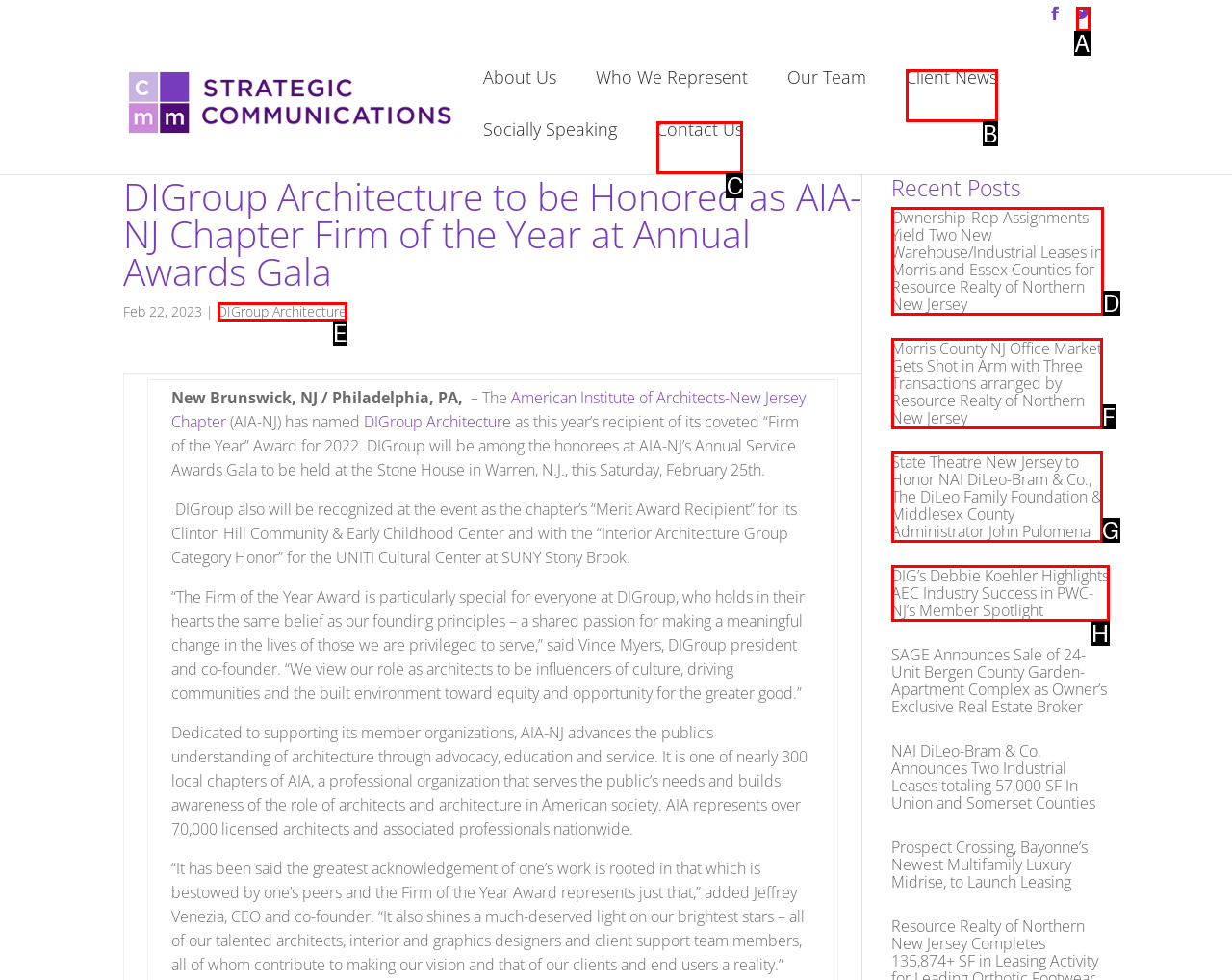Identify the letter of the UI element you need to select to accomplish the task: Contact Us through the link.
Respond with the option's letter from the given choices directly.

C